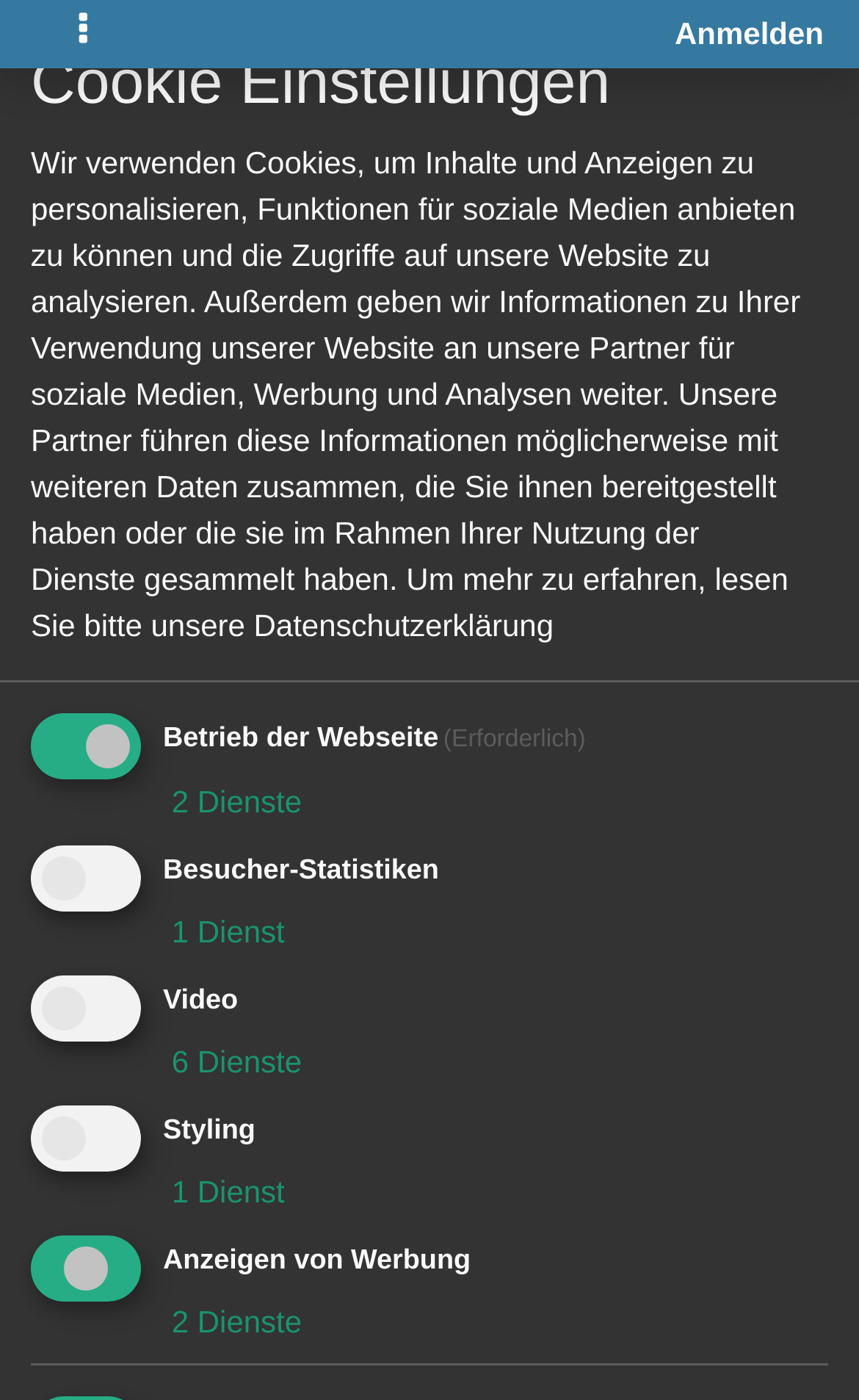Kindly determine the bounding box coordinates of the area that needs to be clicked to fulfill this instruction: "View Antworten".

[0.077, 0.2, 0.923, 0.255]